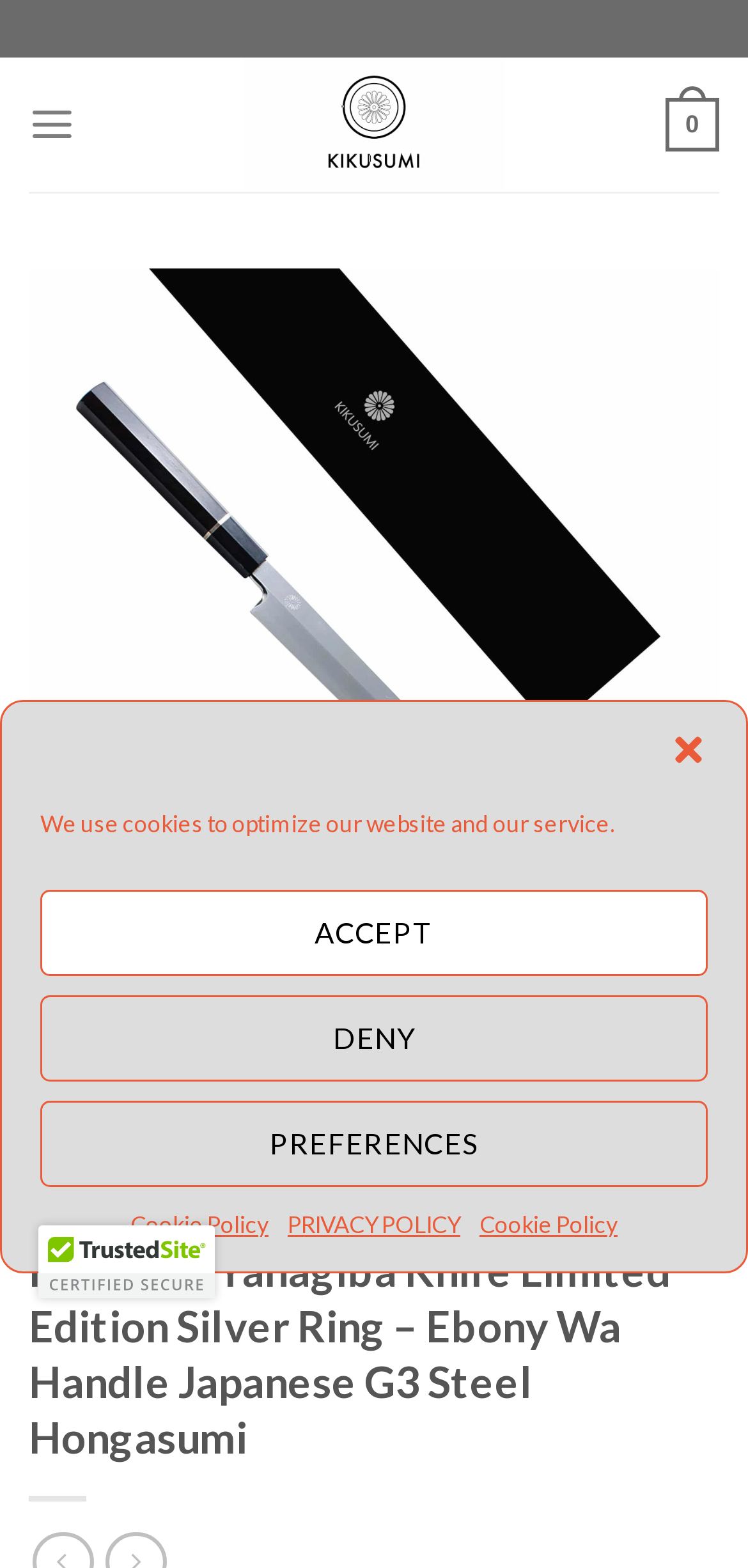What is the name of the shop selling the knife?
Kindly offer a detailed explanation using the data available in the image.

The name of the shop selling the knife is Kikusumi Knife SHOP, which is mentioned in the link 'Kikusumi Knife SHOP' at the top of the webpage.